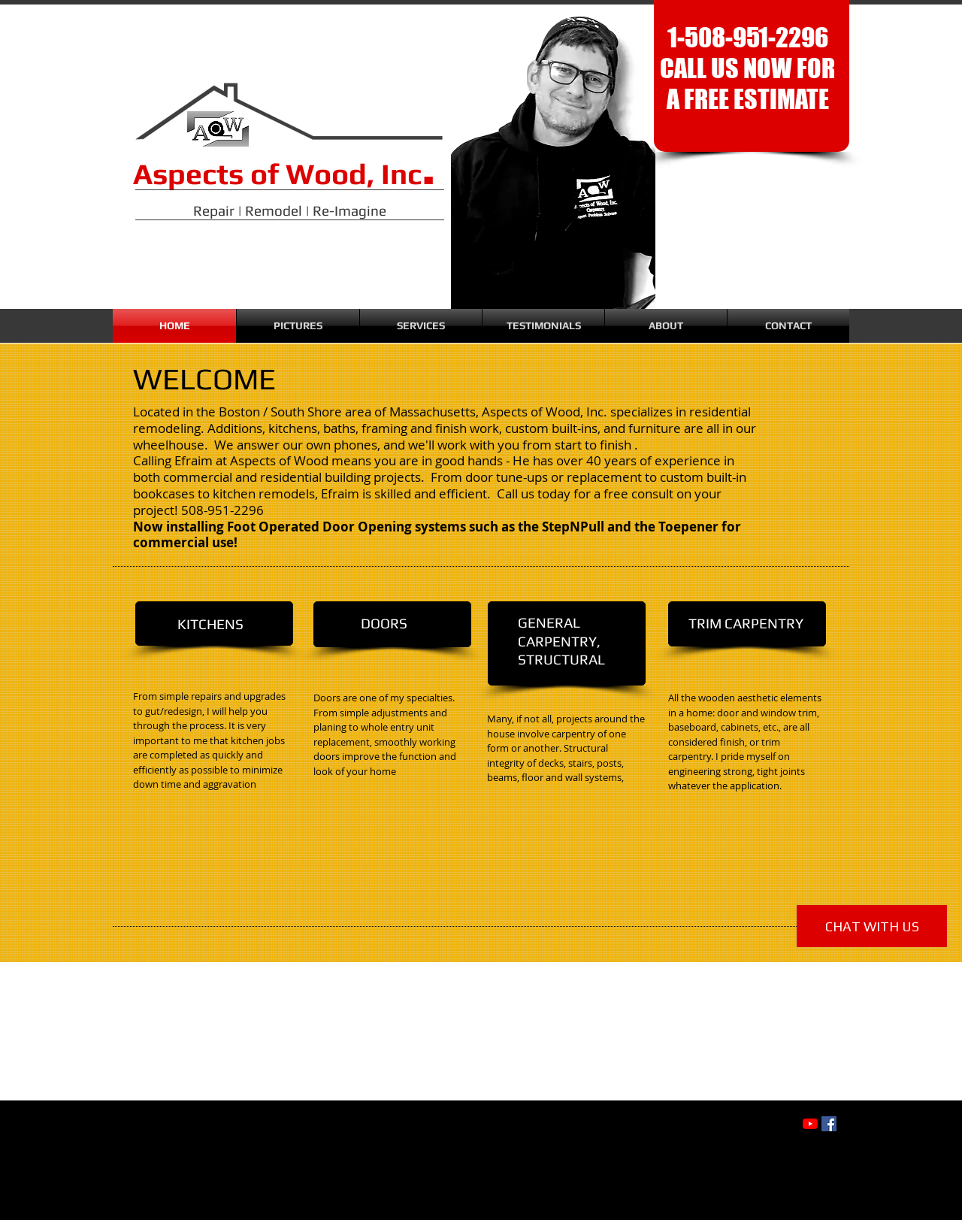Could you highlight the region that needs to be clicked to execute the instruction: "Click on the 'CONTACT US' link"?

None